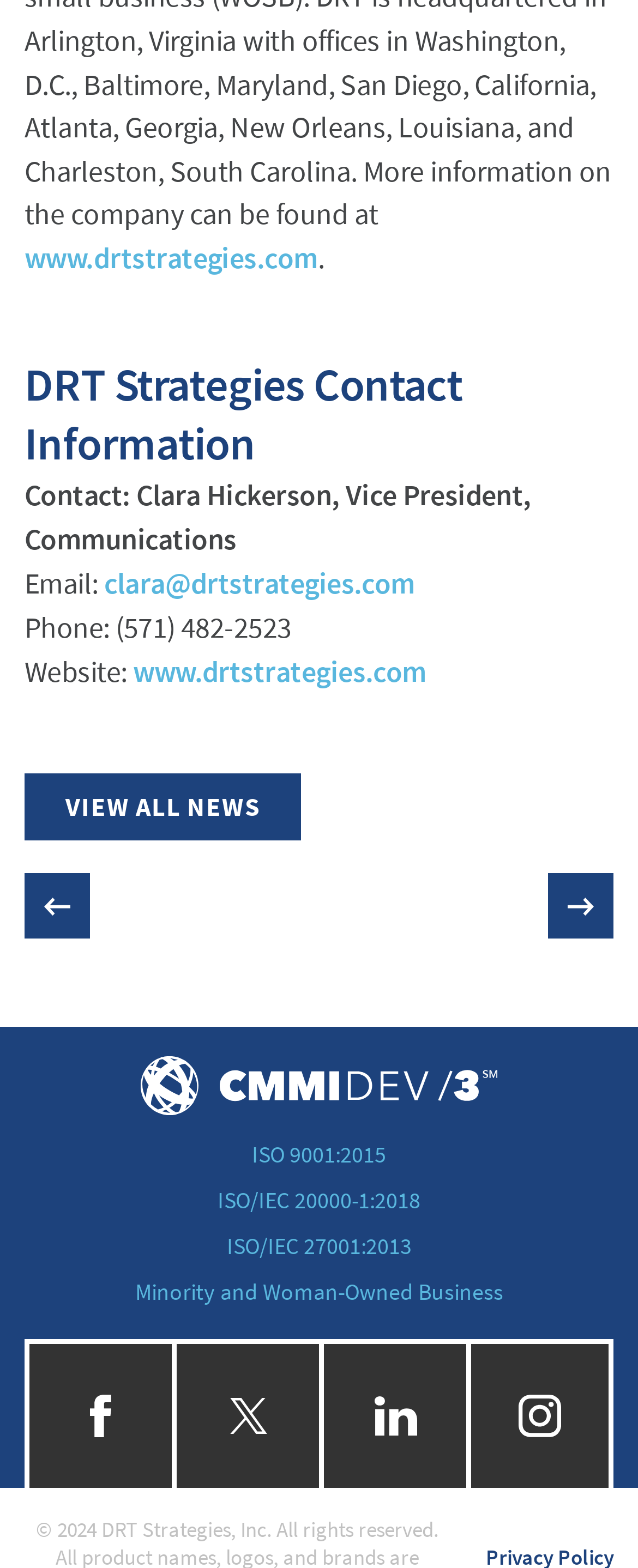Answer the question using only one word or a concise phrase: What is the phone number of Clara Hickerson?

(571) 482-2523